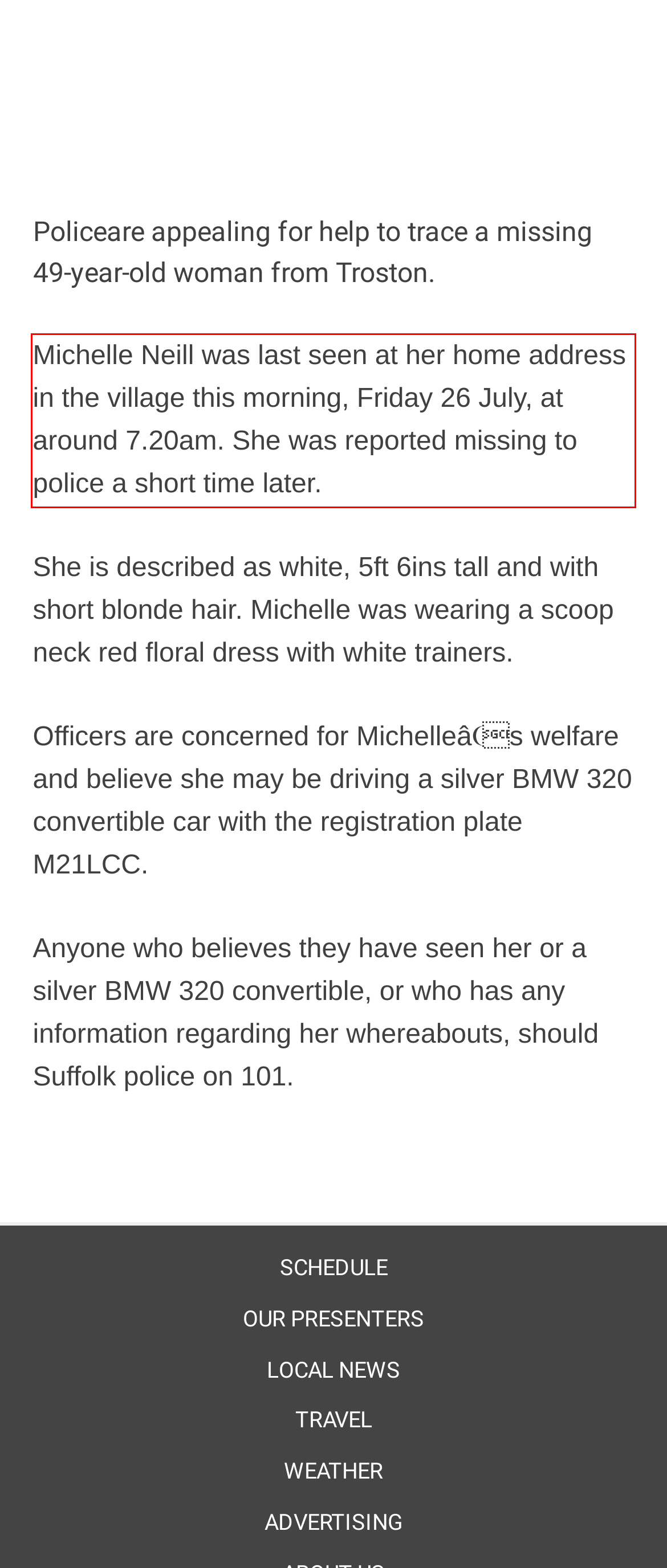Identify the text within the red bounding box on the webpage screenshot and generate the extracted text content.

Michelle Neill was last seen at her home address in the village this morning, Friday 26 July, at around 7.20am. She was reported missing to police a short time later.